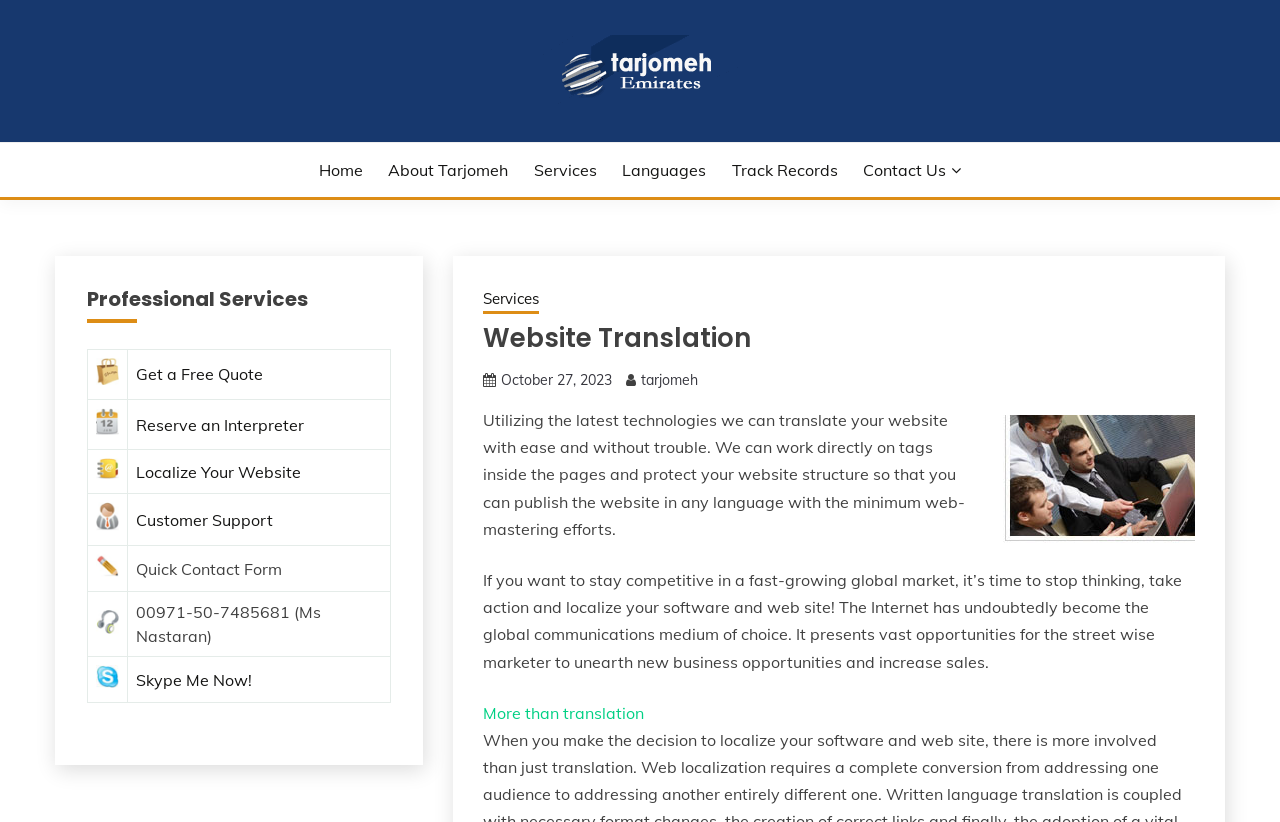What is the purpose of the company's website translation service?
Give a detailed explanation using the information visible in the image.

The purpose of the company's website translation service can be inferred from the text on the webpage, which states that 'The Internet has undoubtedly become the global communications medium of choice. It presents vast opportunities for the street wise marketer to unearth new business opportunities and increase sales.' This suggests that the company's website translation service is intended to help businesses increase their sales by reaching a wider audience.